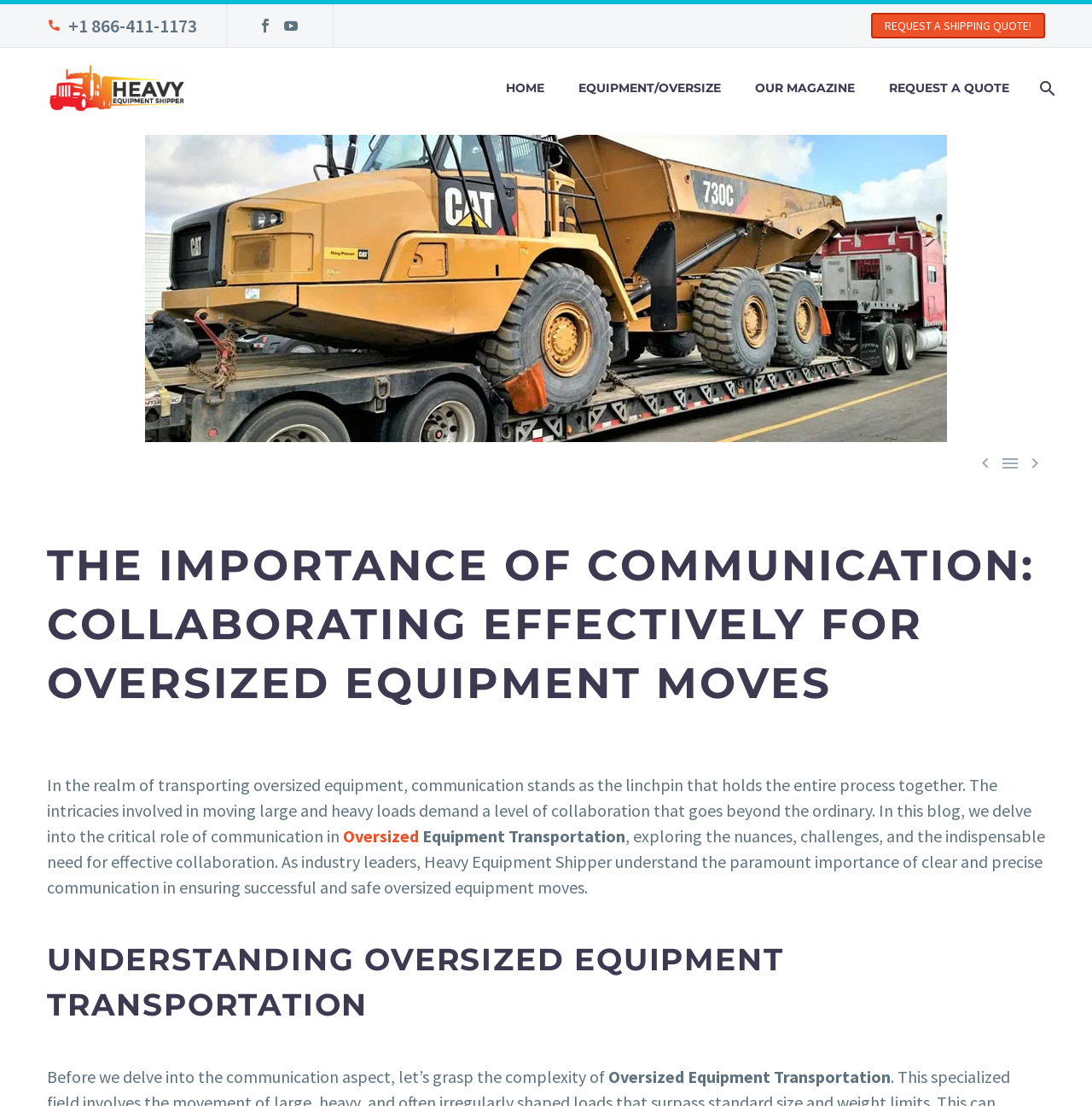Can you find the bounding box coordinates for the element that needs to be clicked to execute this instruction: "Go to home page"? The coordinates should be given as four float numbers between 0 and 1, i.e., [left, top, right, bottom].

[0.448, 0.043, 0.514, 0.117]